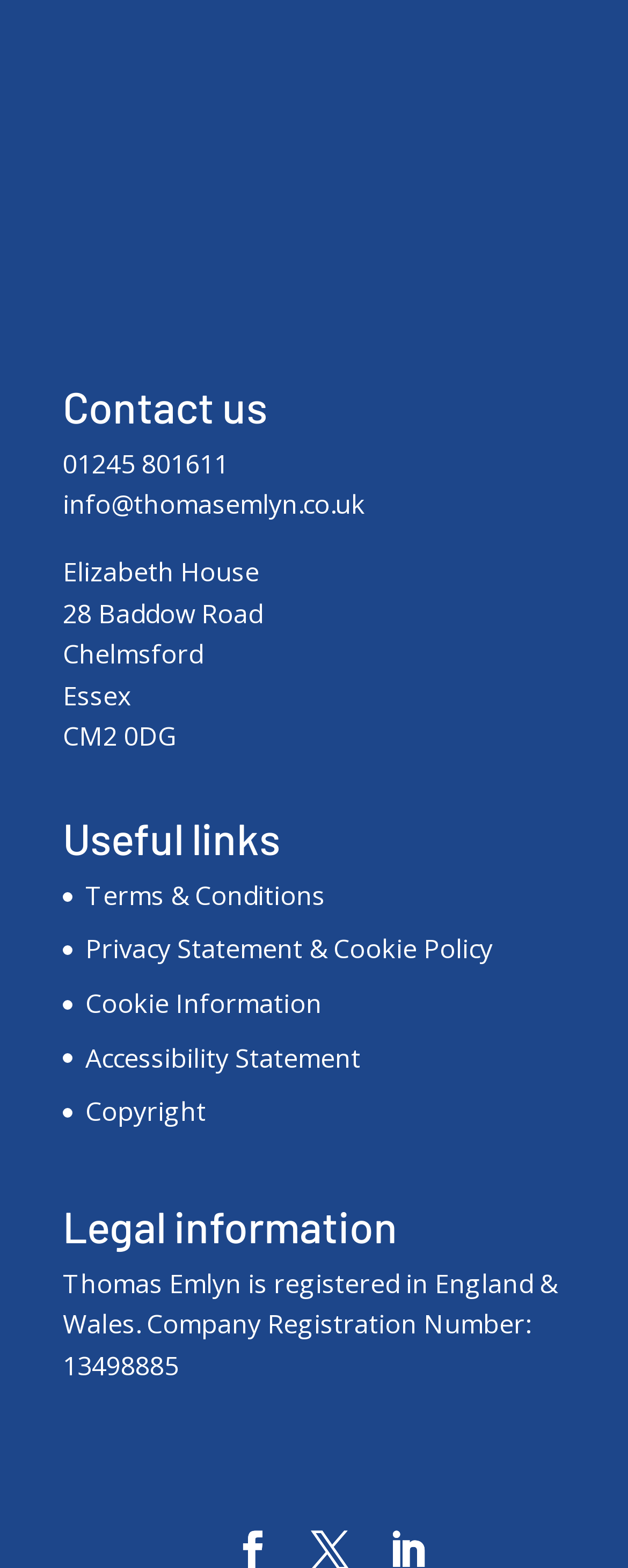Please locate the bounding box coordinates for the element that should be clicked to achieve the following instruction: "Book a call". Ensure the coordinates are given as four float numbers between 0 and 1, i.e., [left, top, right, bottom].

[0.249, 0.081, 0.751, 0.146]